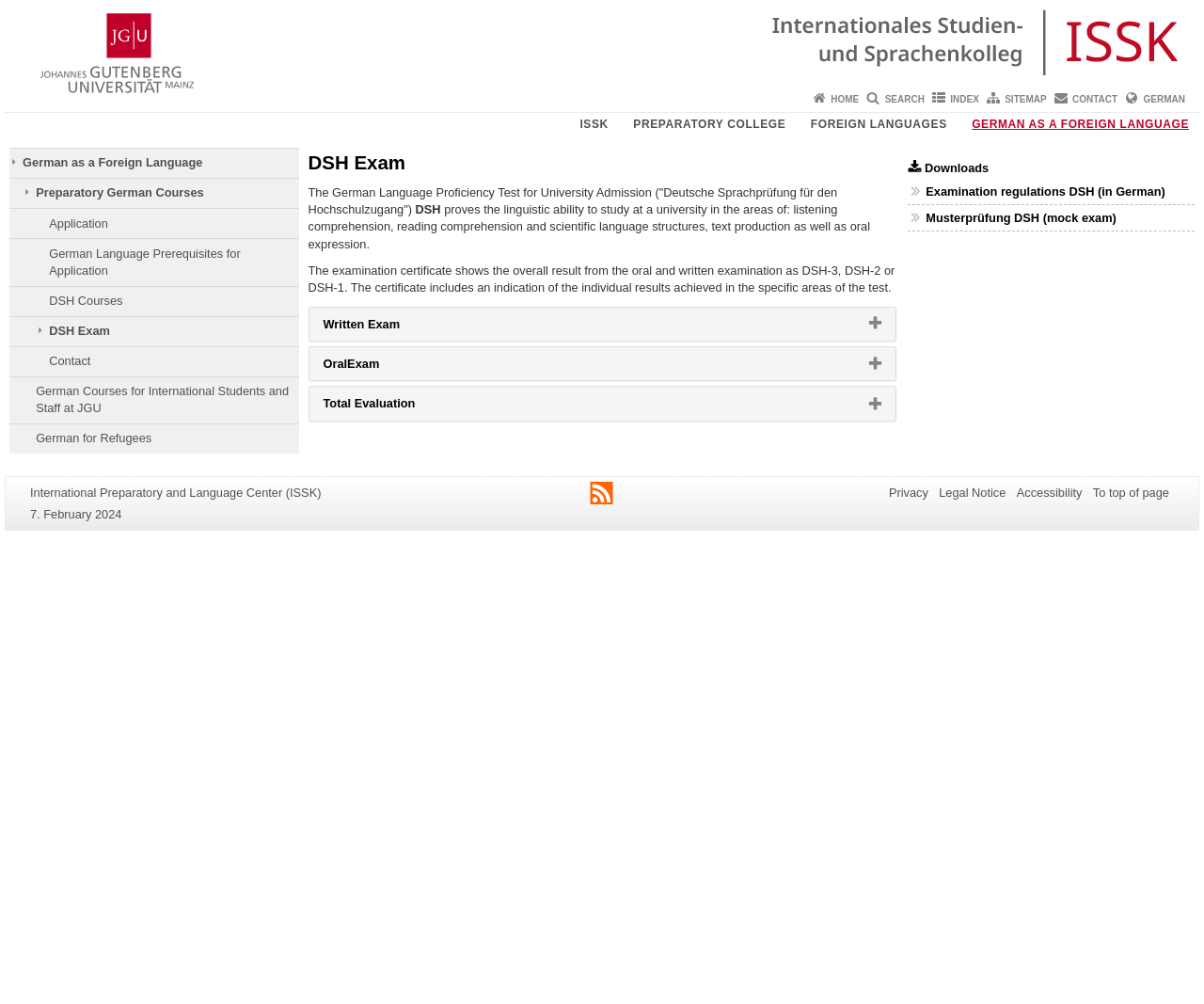Please specify the bounding box coordinates of the area that should be clicked to accomplish the following instruction: "Click on the HOME link". The coordinates should consist of four float numbers between 0 and 1, i.e., [left, top, right, bottom].

[0.69, 0.093, 0.714, 0.104]